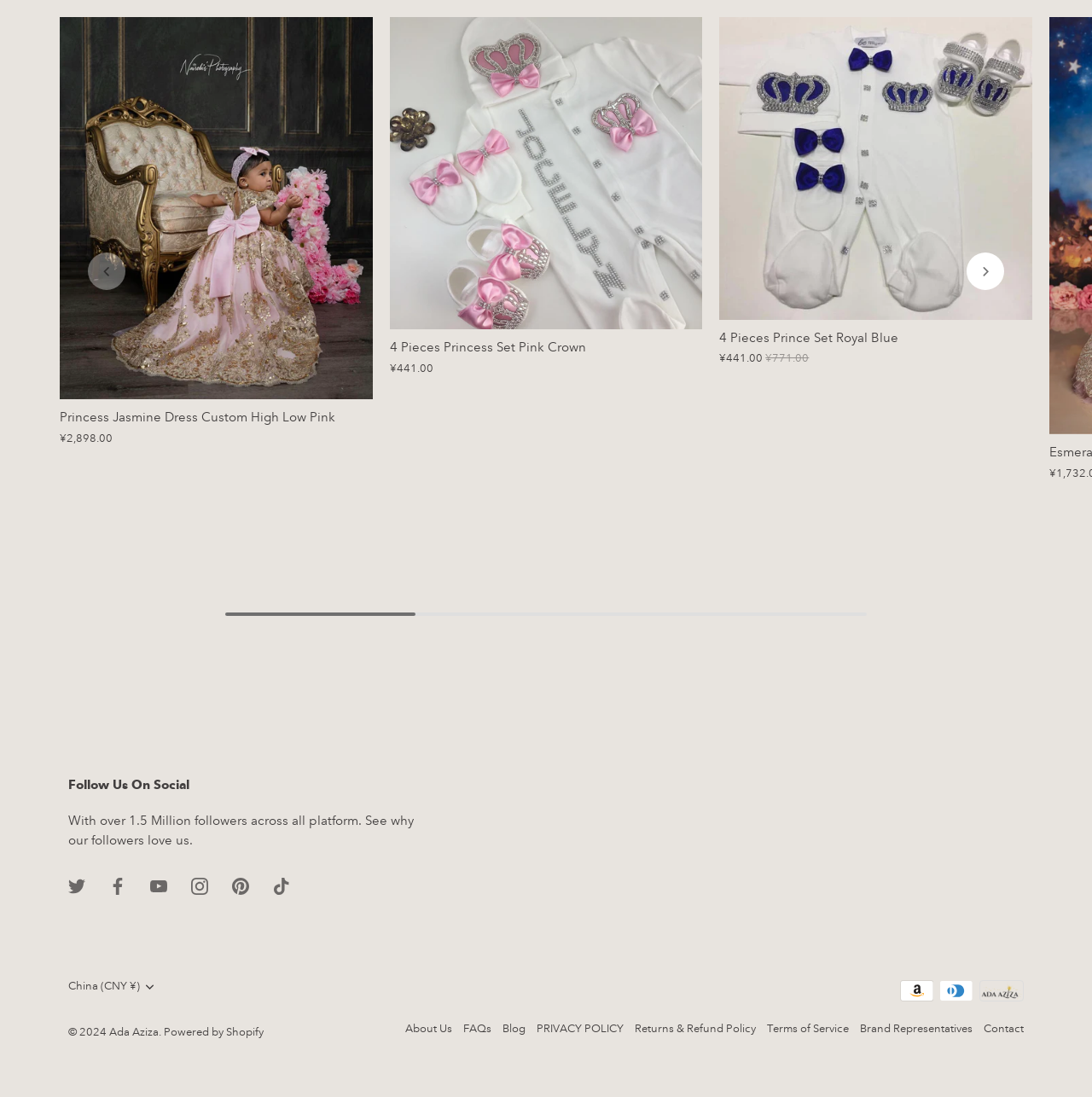Identify the bounding box coordinates of the HTML element based on this description: "Returns & Refund Policy".

[0.581, 0.932, 0.692, 0.944]